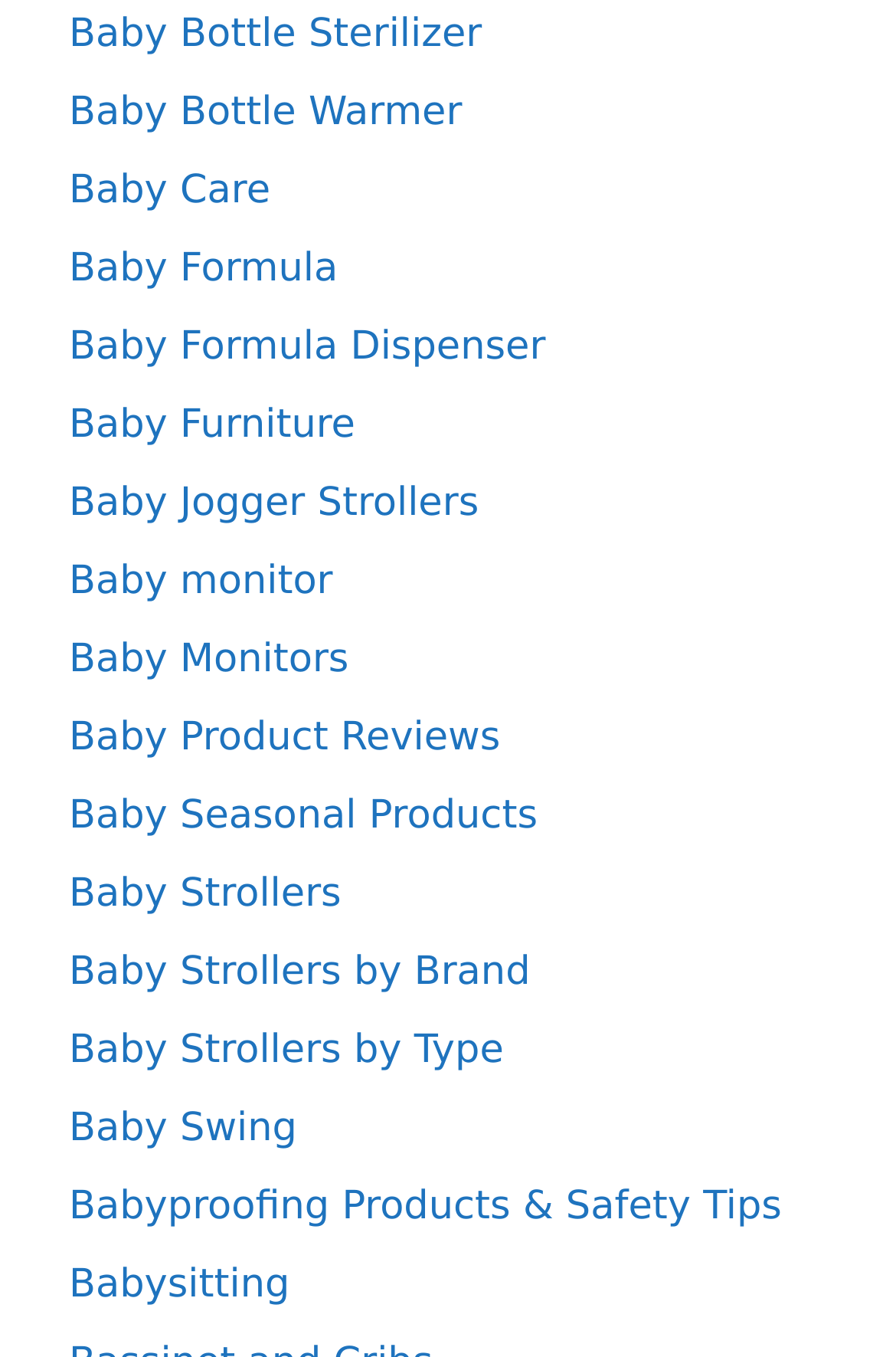Please identify the bounding box coordinates of the area I need to click to accomplish the following instruction: "Click on Baby Bottle Sterilizer".

[0.077, 0.008, 0.538, 0.042]